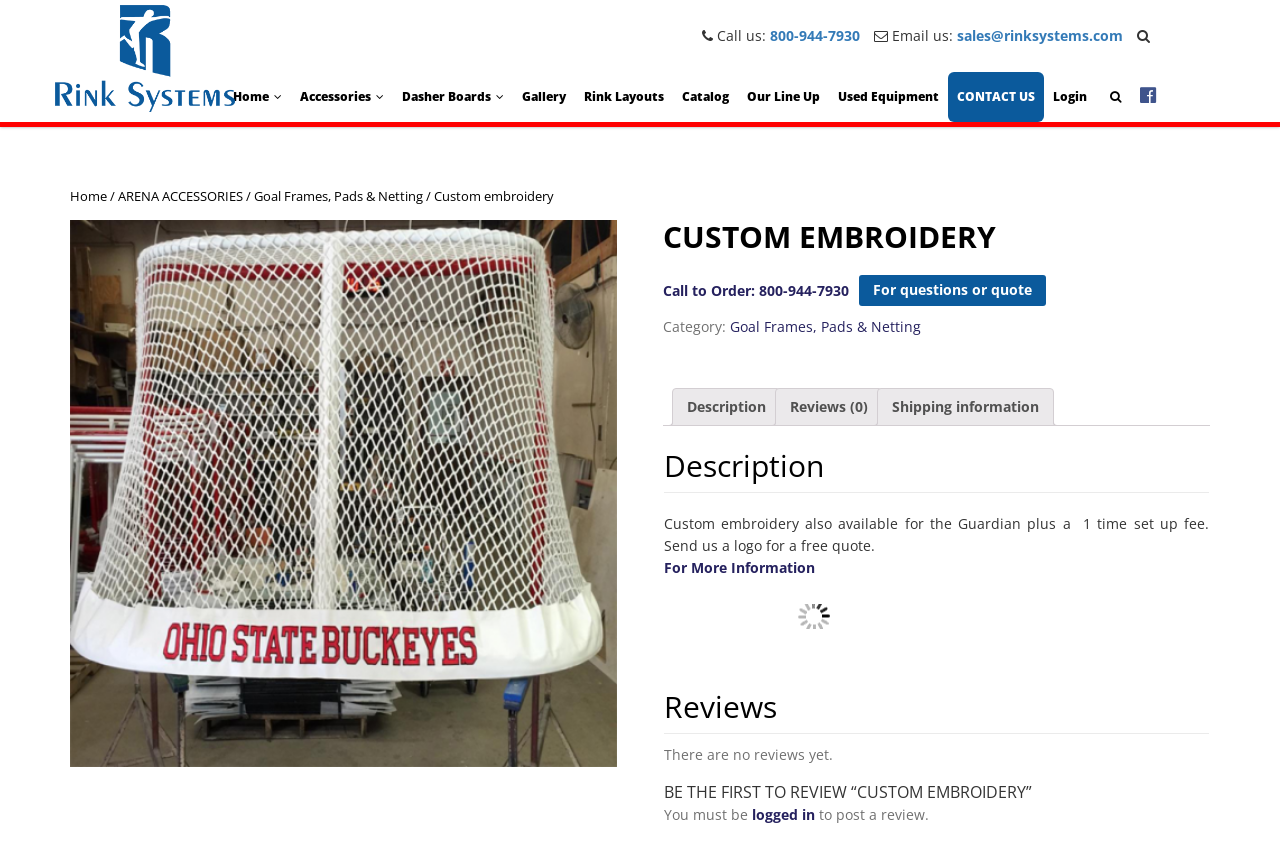What is the category of the custom embroidery product?
We need a detailed and meticulous answer to the question.

I found the category by looking at the section below the heading 'CUSTOM EMBROIDERY', where it says 'Category:' and provides the category 'Goal Frames, Pads & Netting'.